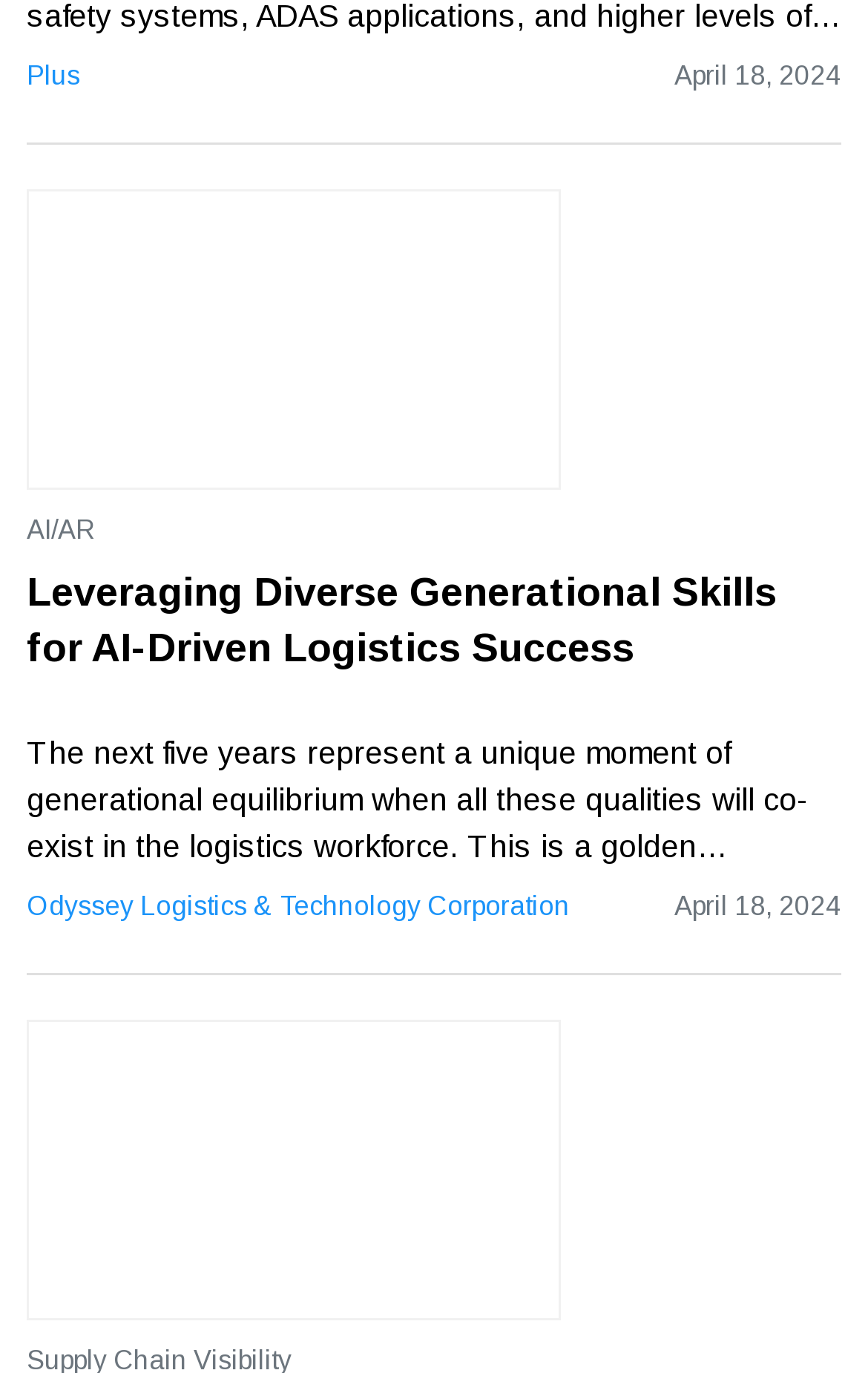Identify the bounding box coordinates for the element that needs to be clicked to fulfill this instruction: "Click on the 'Plus' link". Provide the coordinates in the format of four float numbers between 0 and 1: [left, top, right, bottom].

[0.031, 0.043, 0.092, 0.066]